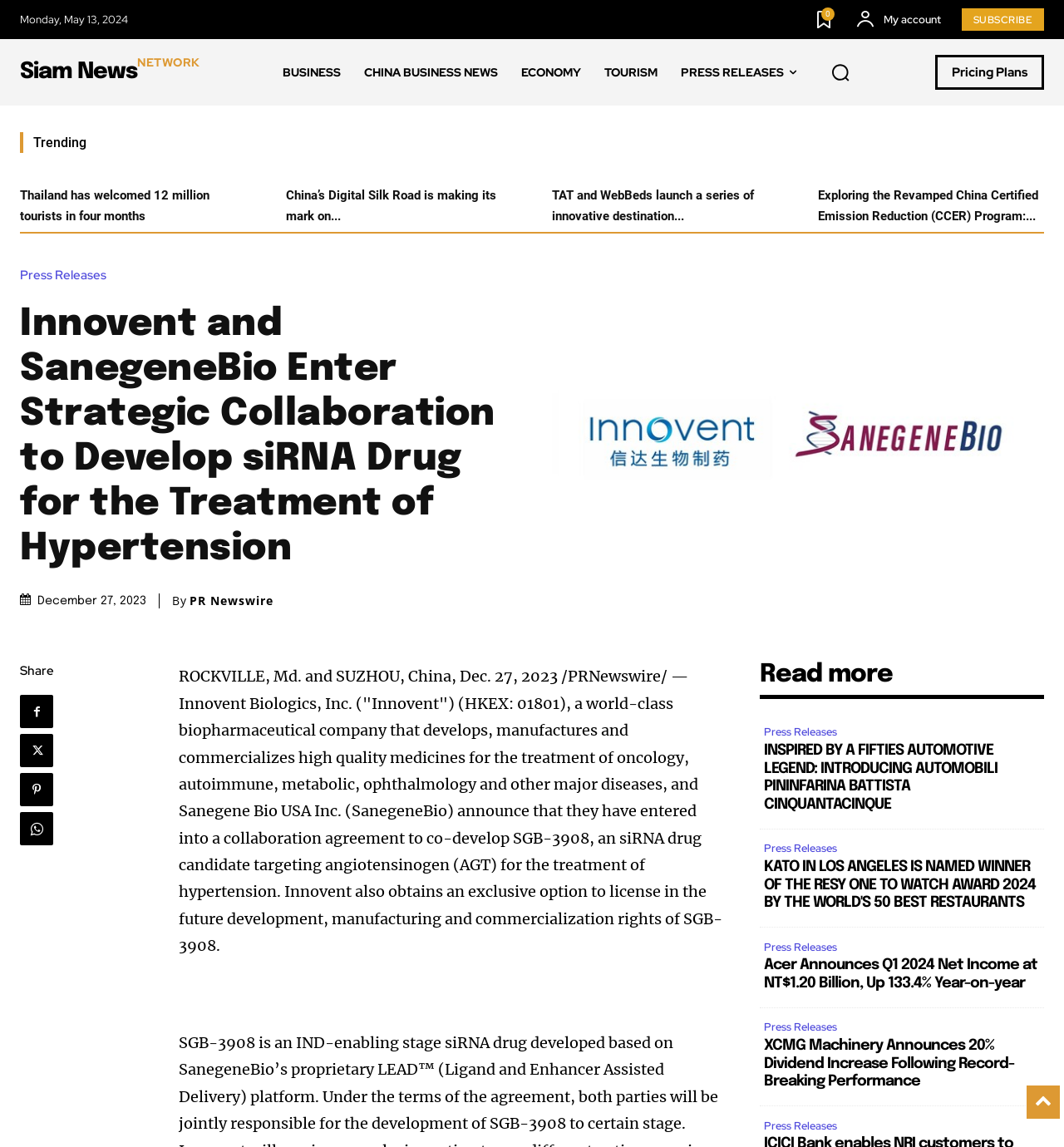Determine the bounding box coordinates of the element that should be clicked to execute the following command: "Subscribe to the newsletter".

[0.584, 0.233, 0.872, 0.276]